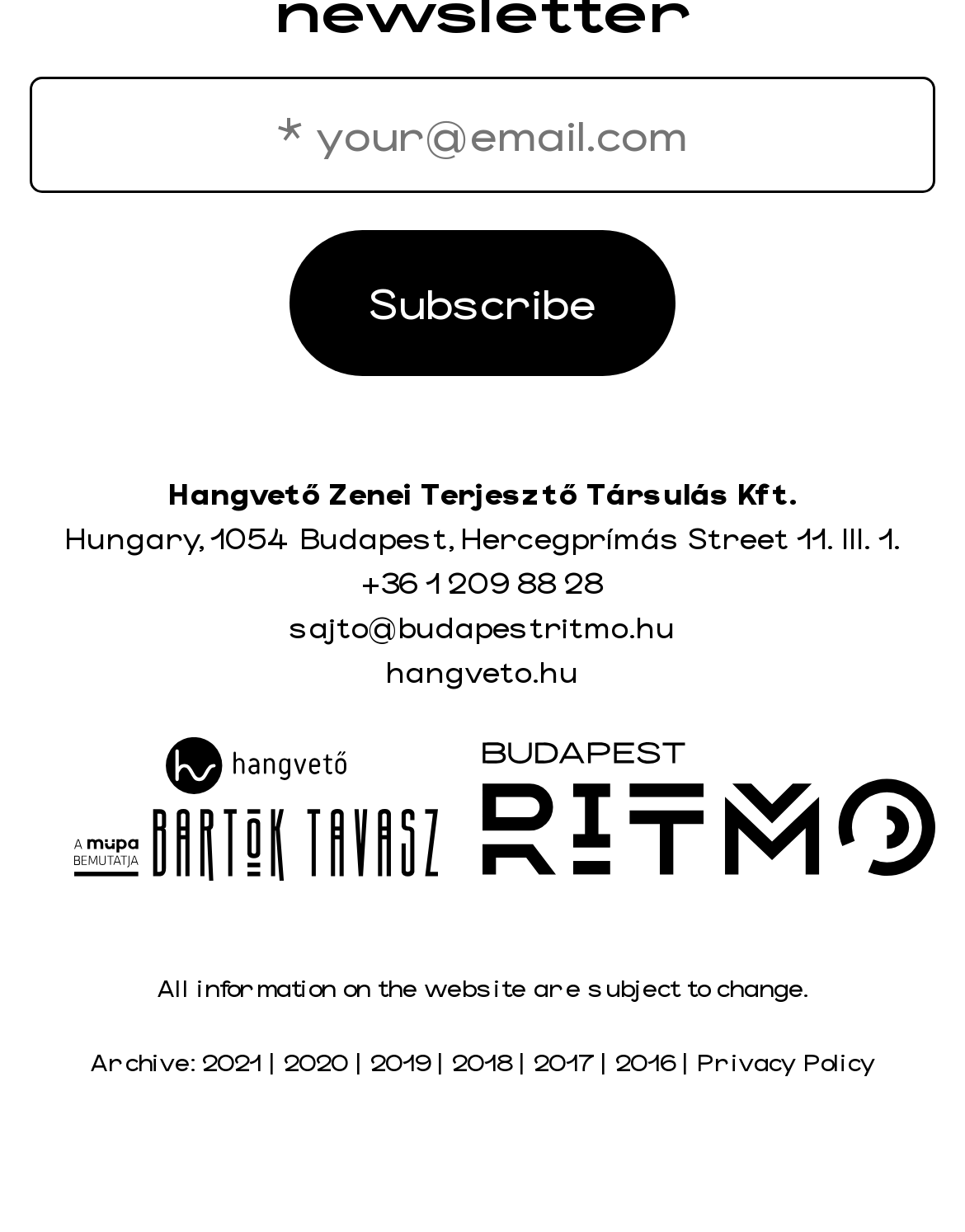Can you provide the bounding box coordinates for the element that should be clicked to implement the instruction: "Contact via email"?

[0.3, 0.494, 0.7, 0.522]